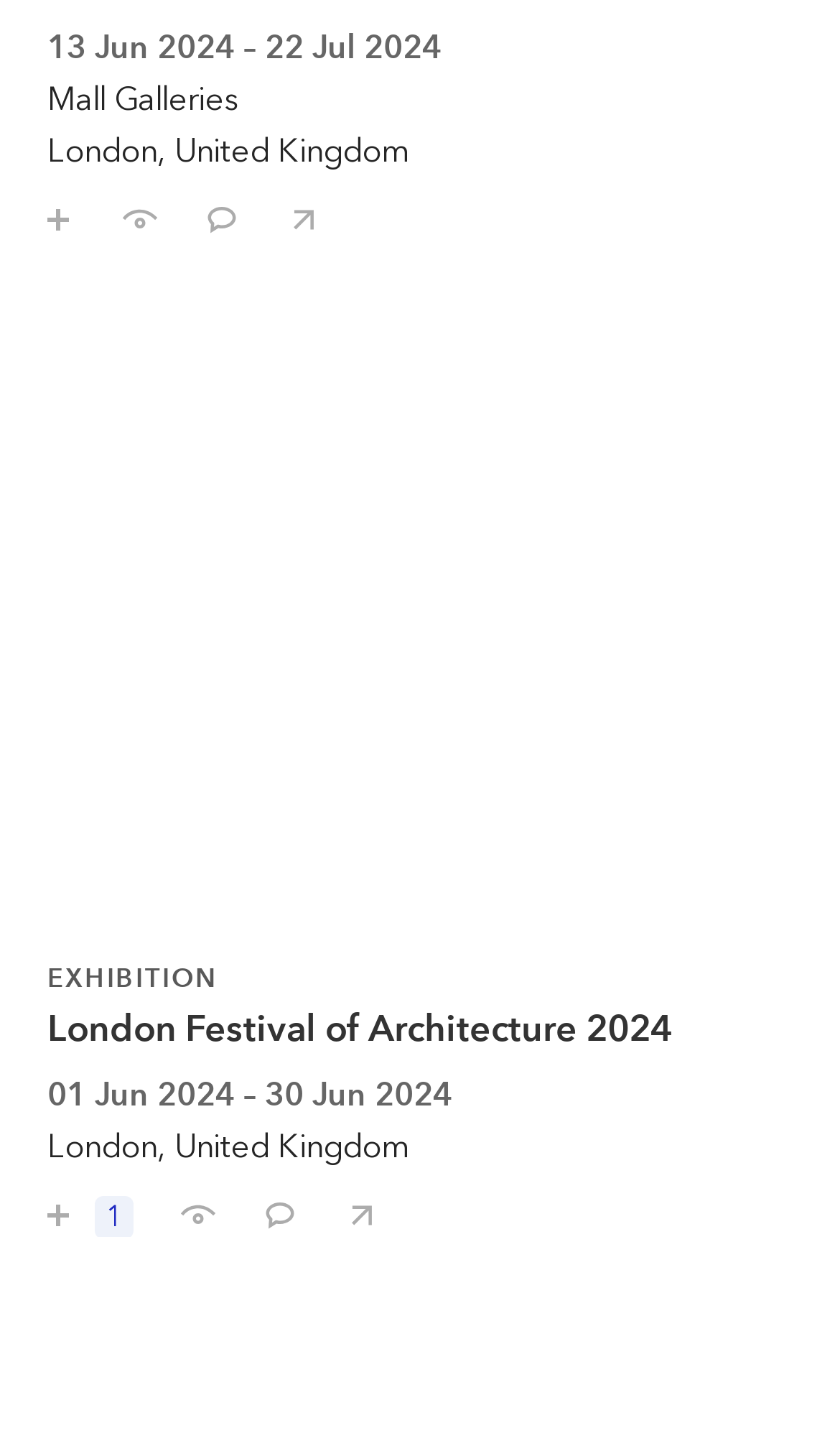Provide a brief response in the form of a single word or phrase:
What can you do with NEAC?

Save, comment, share